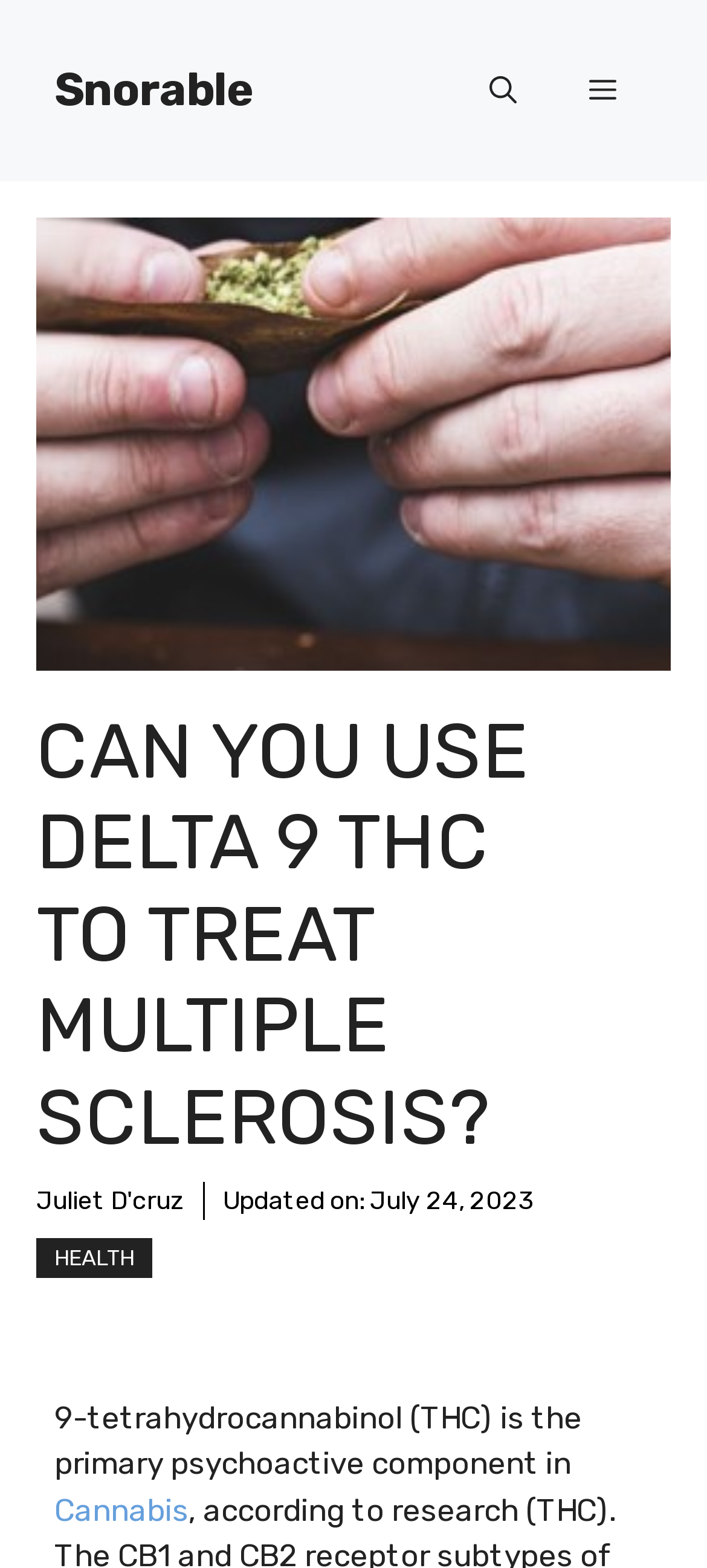Answer the question with a brief word or phrase:
What is the name of the website?

Snorable